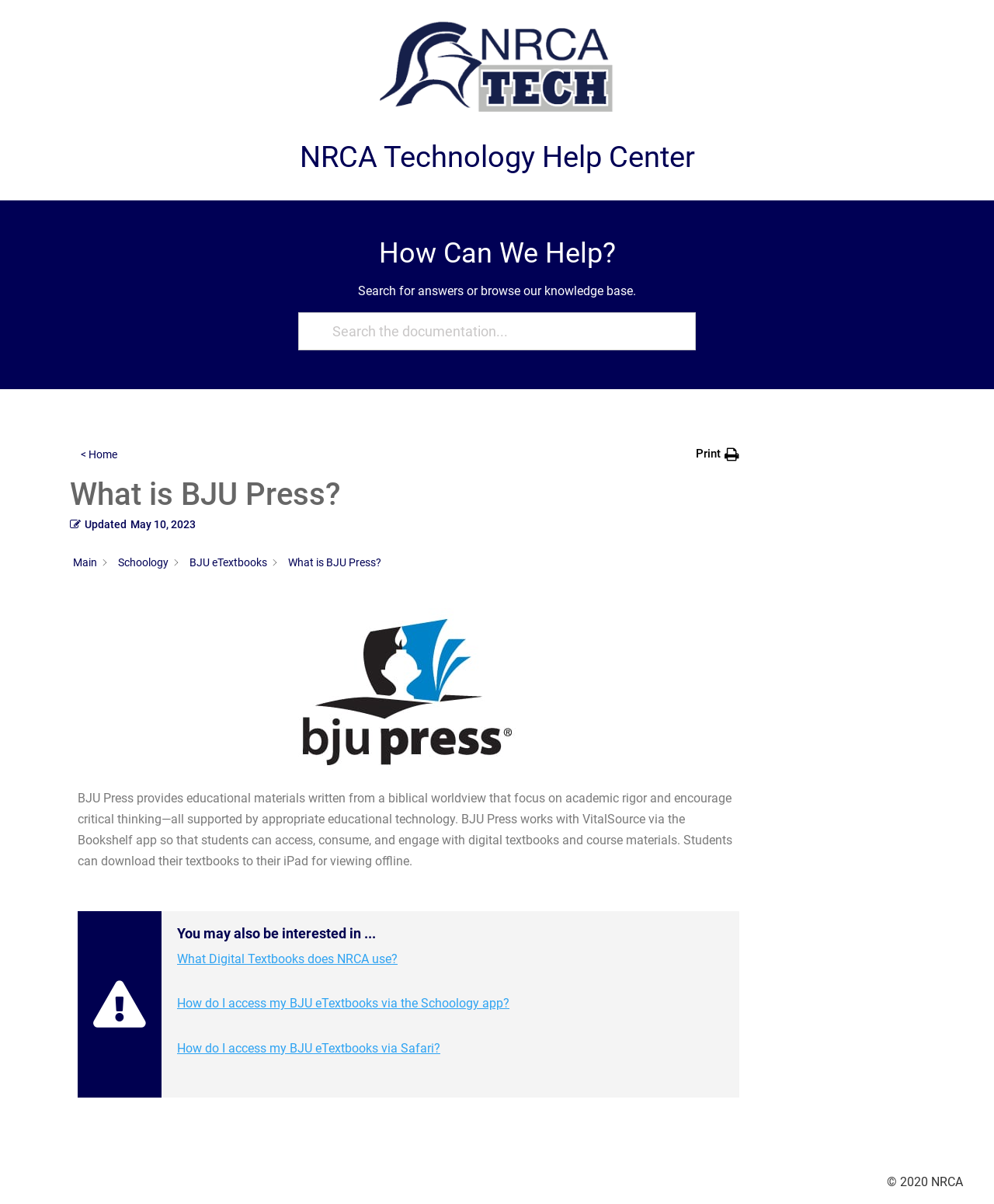Can students view textbooks offline?
Please respond to the question with a detailed and thorough explanation.

According to the webpage, students can download their textbooks to their iPad for viewing offline, indicating that offline access is possible.